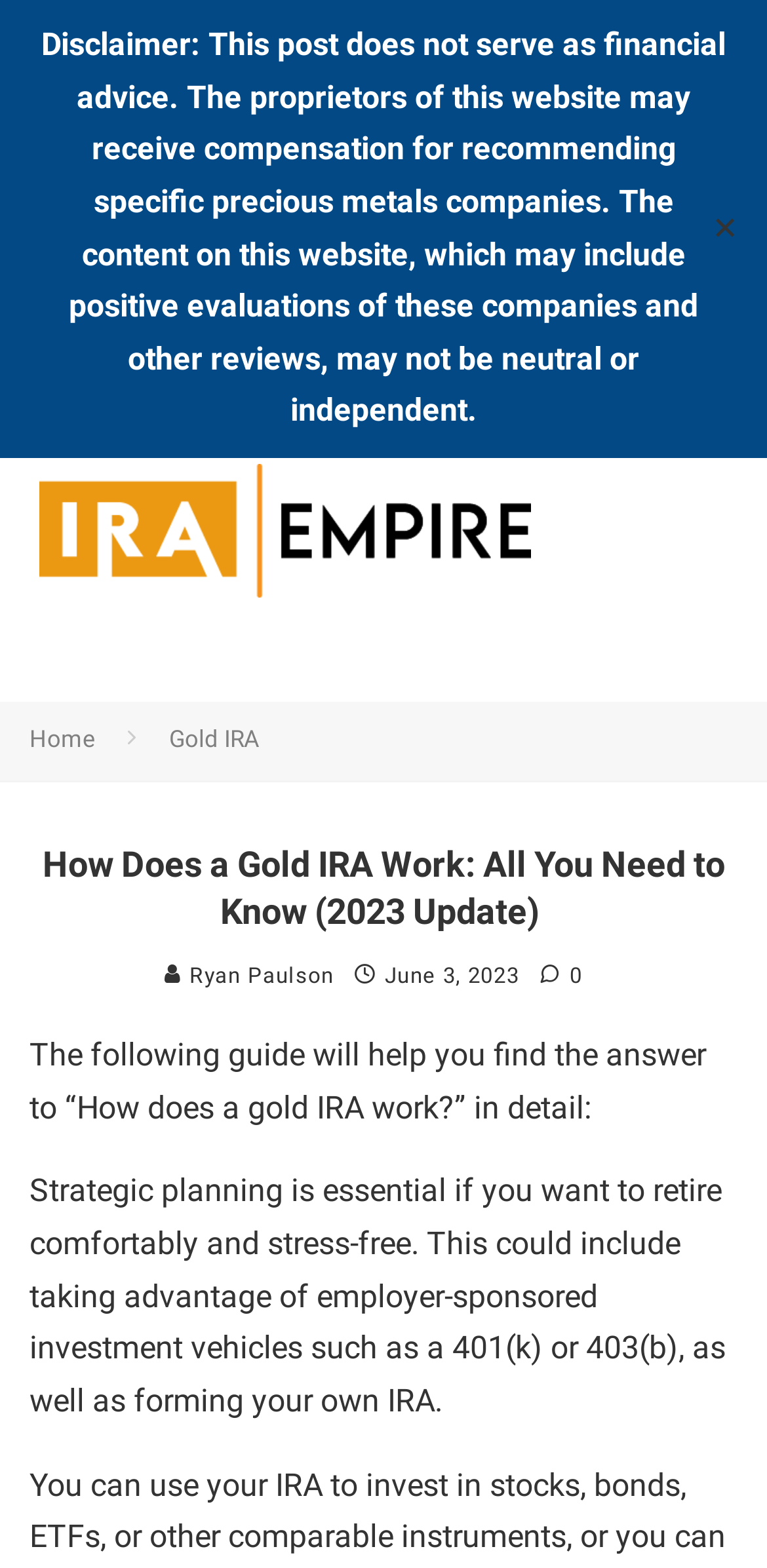Locate the UI element that matches the description Gold IRA in the webpage screenshot. Return the bounding box coordinates in the format (top-left x, top-left y, bottom-right x, bottom-right y), with values ranging from 0 to 1.

[0.221, 0.463, 0.338, 0.48]